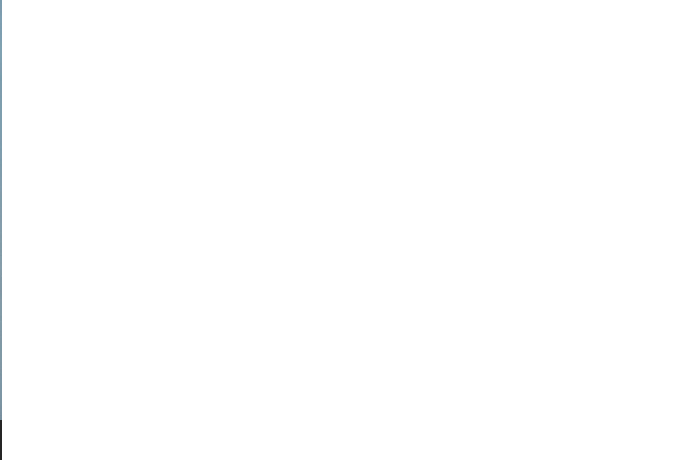Where was the exhibition 'Extended Call Pt.3' held?
Using the image, answer in one word or phrase.

Subsidiary Projects in London